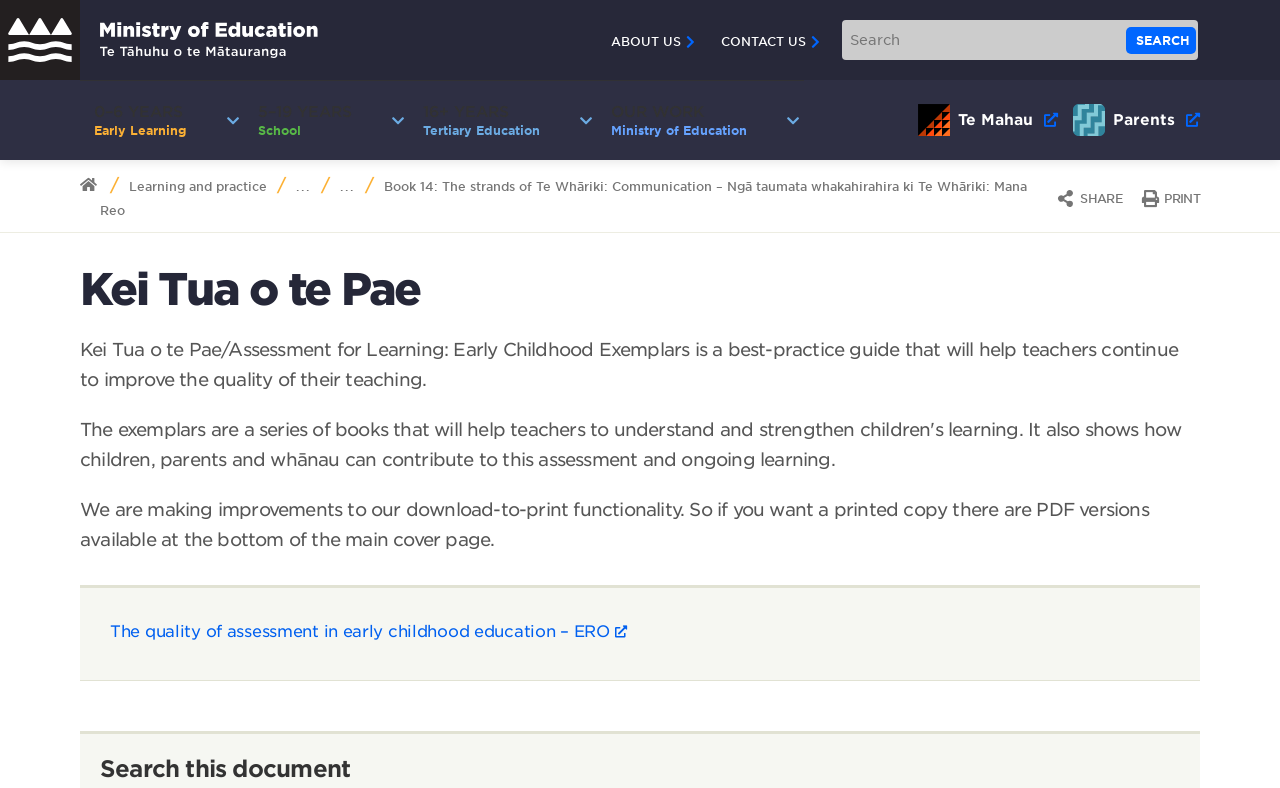Using the webpage screenshot, find the UI element described by Skip to access keys. Provide the bounding box coordinates in the format (top-left x, top-left y, bottom-right x, bottom-right y), ensuring all values are floating point numbers between 0 and 1.

[0.015, 0.745, 0.06, 0.885]